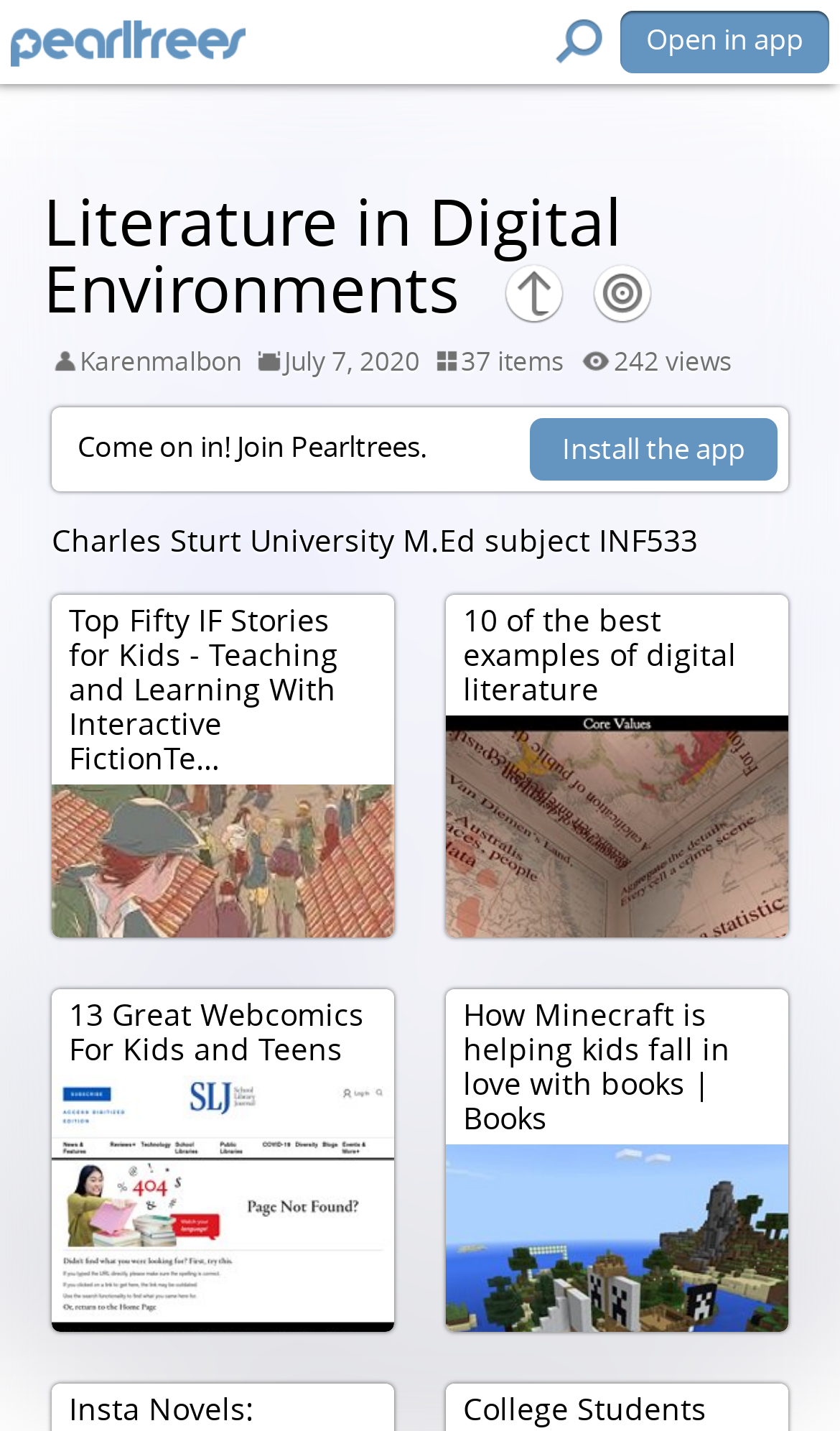Use a single word or phrase to answer the question: What is the title of the first resource?

Top Fifty IF Stories for Kids